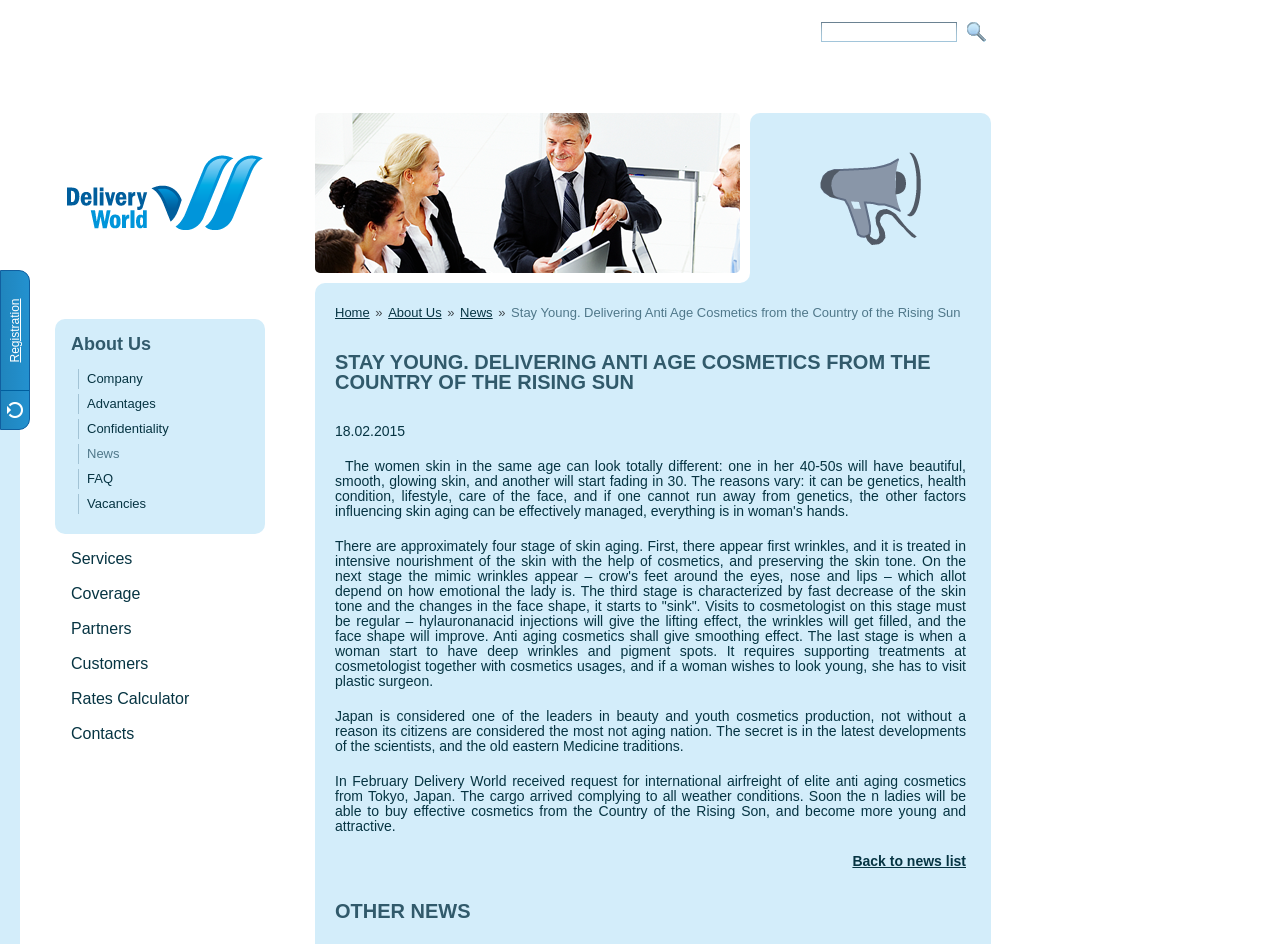Identify the bounding box coordinates of the region that needs to be clicked to carry out this instruction: "Leave feedback". Provide these coordinates as four float numbers ranging from 0 to 1, i.e., [left, top, right, bottom].

None